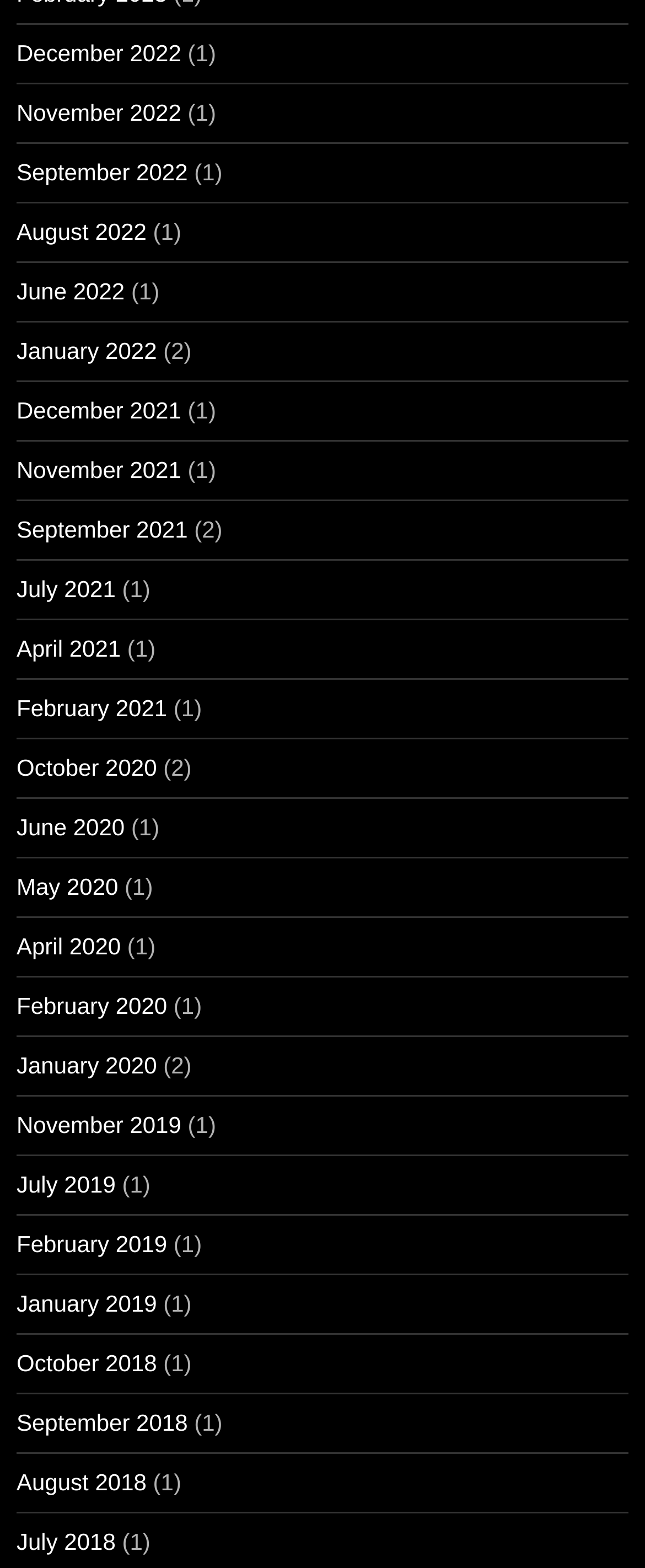What is the most recent month listed? Look at the image and give a one-word or short phrase answer.

December 2022